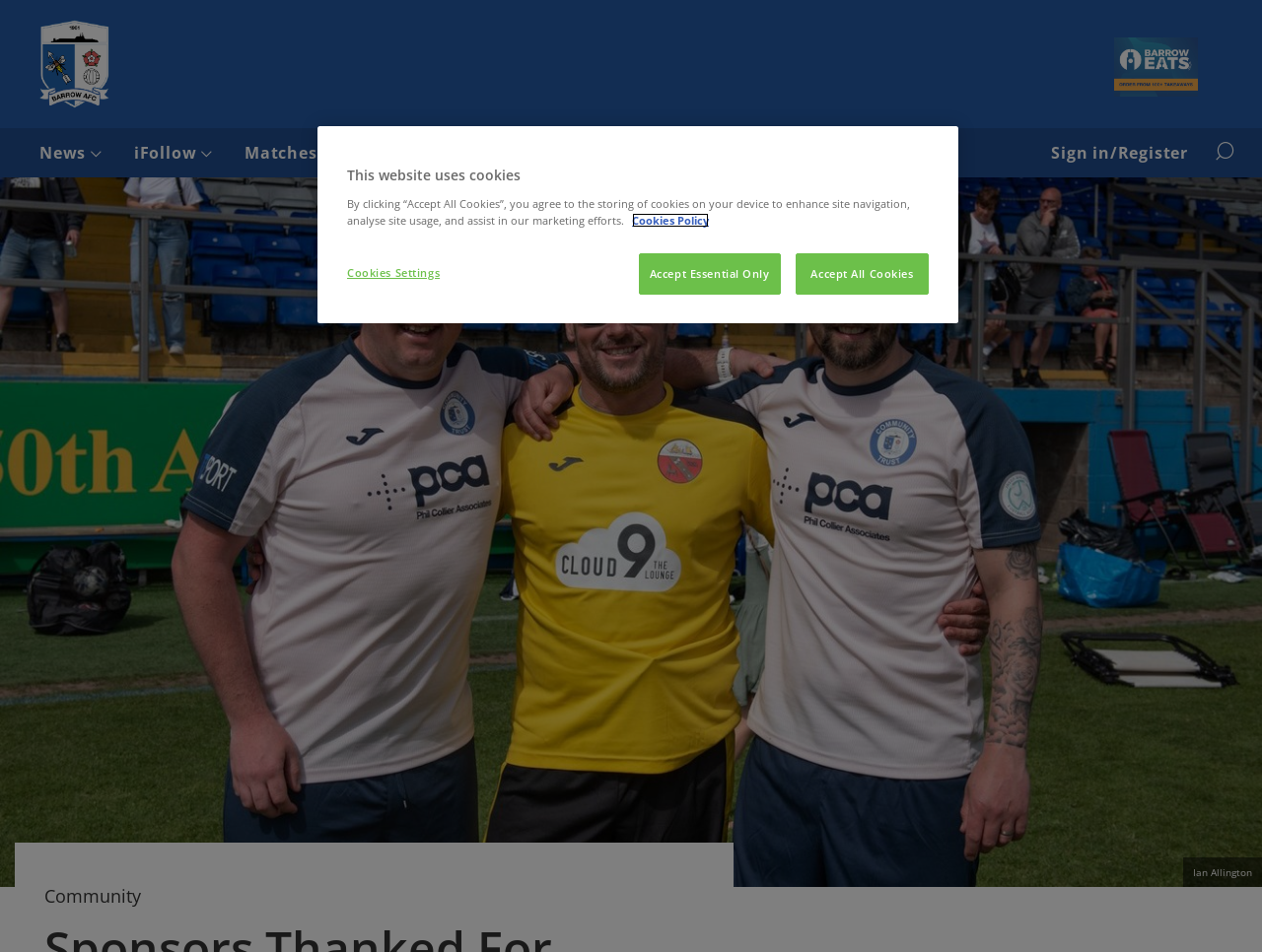Given the following UI element description: "Sign in/Register", find the bounding box coordinates in the webpage screenshot.

[0.82, 0.135, 0.954, 0.186]